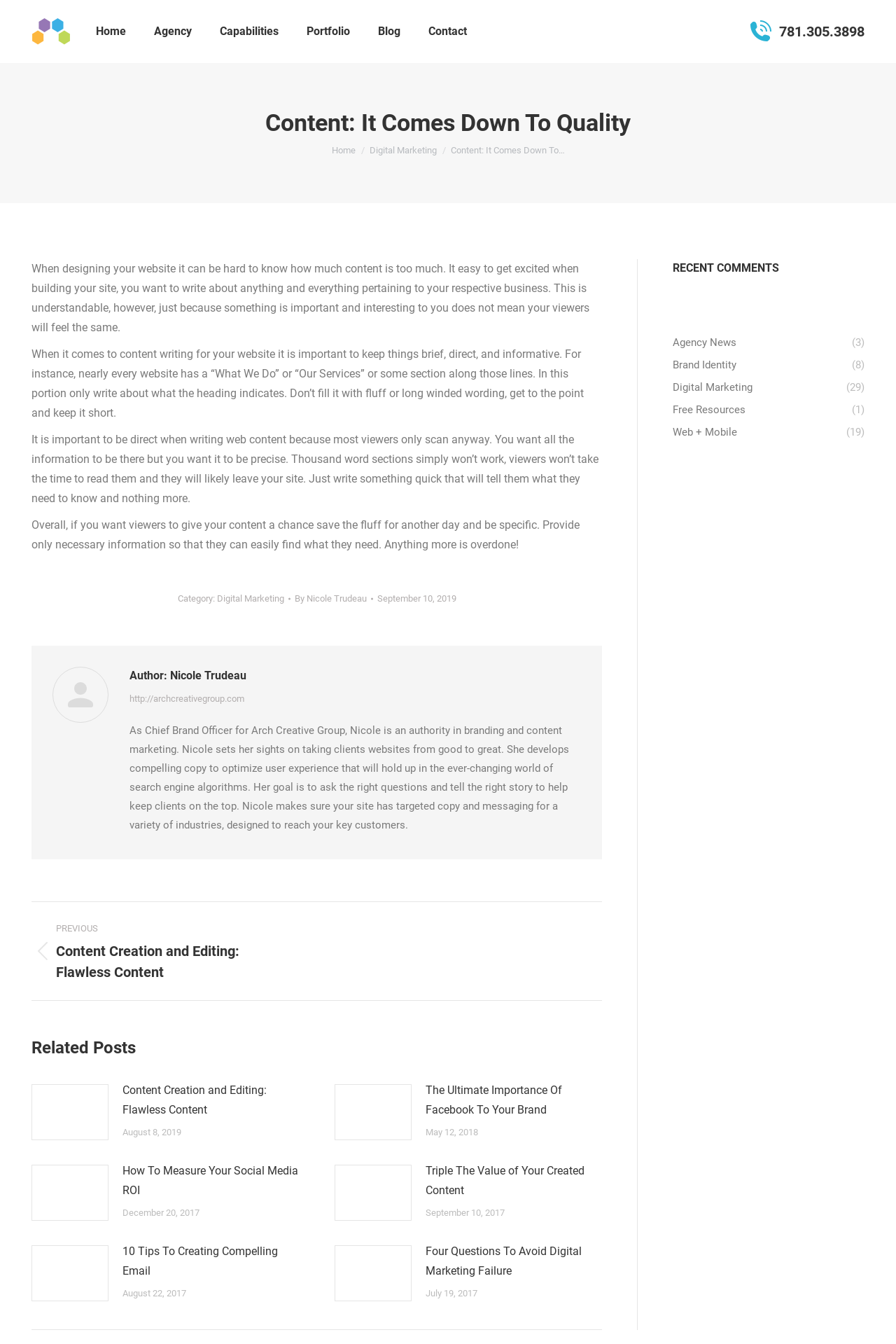Identify the bounding box coordinates for the element you need to click to achieve the following task: "Click on Home". Provide the bounding box coordinates as four float numbers between 0 and 1, in the form [left, top, right, bottom].

None